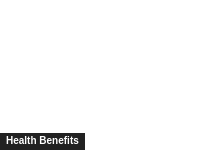Depict the image with a detailed narrative.

The image prominently features the text "Health Benefits" against a simple background, suggesting a focus on wellness or nutritional information. This contextual emphasis likely relates to the health advantages associated with various topics, such as specific foods or beverages mentioned nearby, like horse chestnut or ceylon tea. The design and positioning indicate its role as a thematic header, guiding readers toward important insights regarding health and diet.